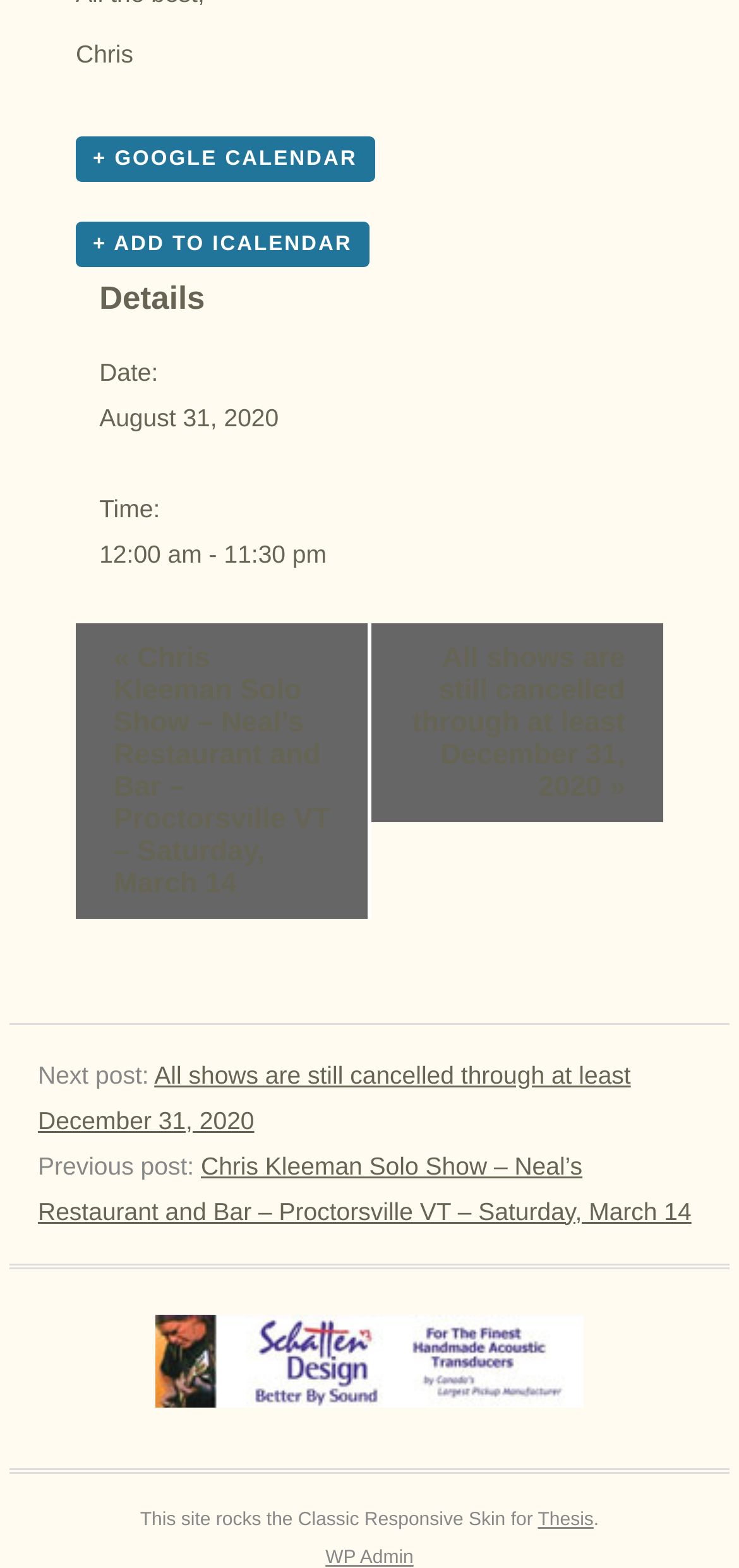Can you give a comprehensive explanation to the question given the content of the image?
What is the event time?

The event time can be found in the 'Details' section, which is a heading element. Under this section, there is a description list that contains the event details. The second term in the list is 'Time:', and its corresponding detail is '2020-08-31', which is a generic element that contains the text '12:00 am - 11:30 pm'.